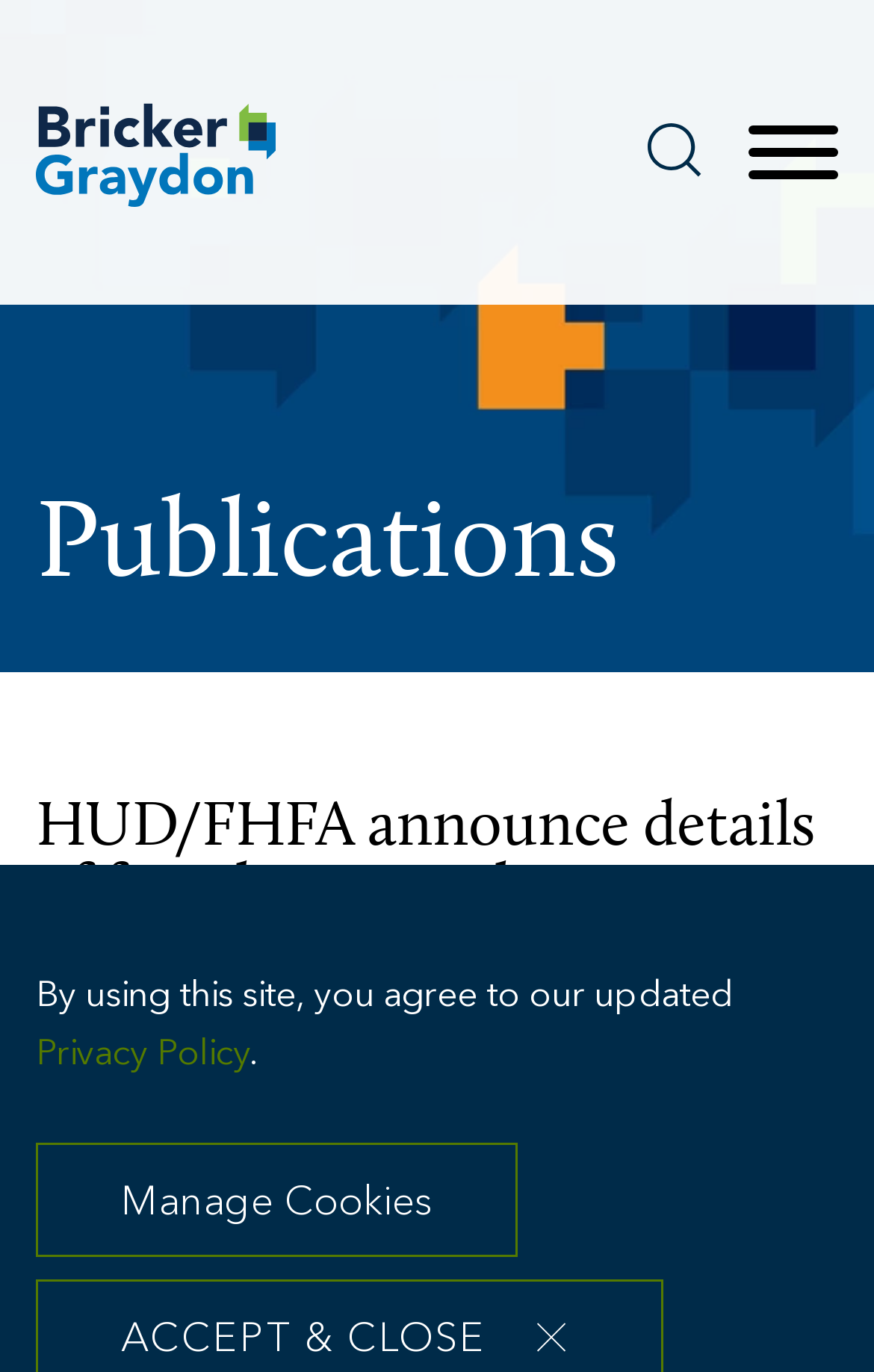How many links are there in the main menu?
Carefully analyze the image and provide a thorough answer to the question.

I found the main menu by looking at the link elements with the bounding box coordinates [0.177, 0.008, 0.5, 0.062], [0.221, 0.008, 0.5, 0.062], and [0.741, 0.09, 0.803, 0.129]. There are three link elements in the main menu.